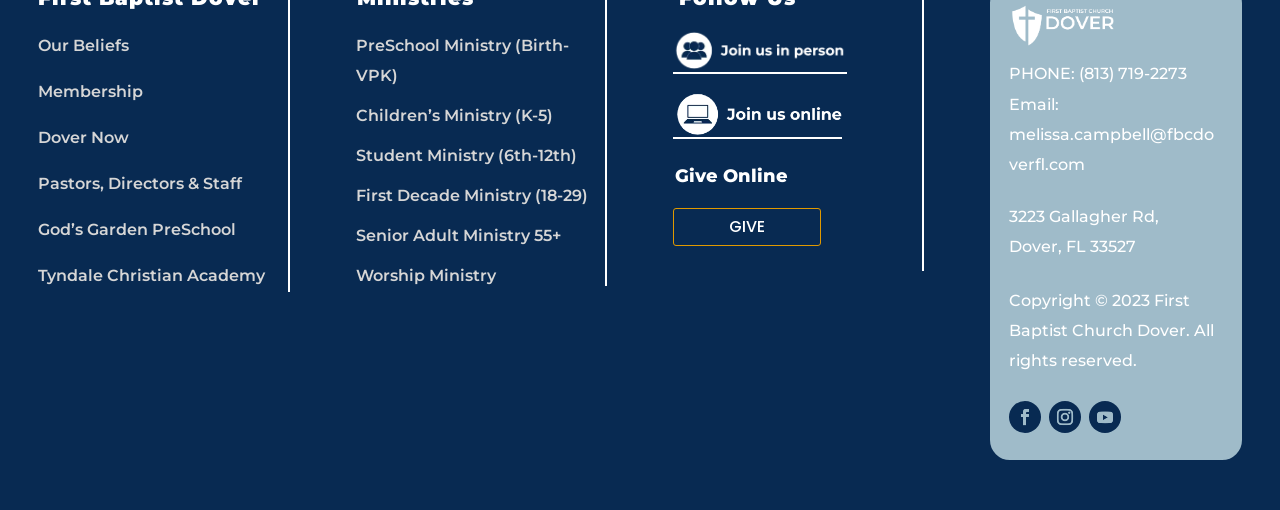Answer the question below using just one word or a short phrase: 
What is the phone number of the church?

(813) 719-2273